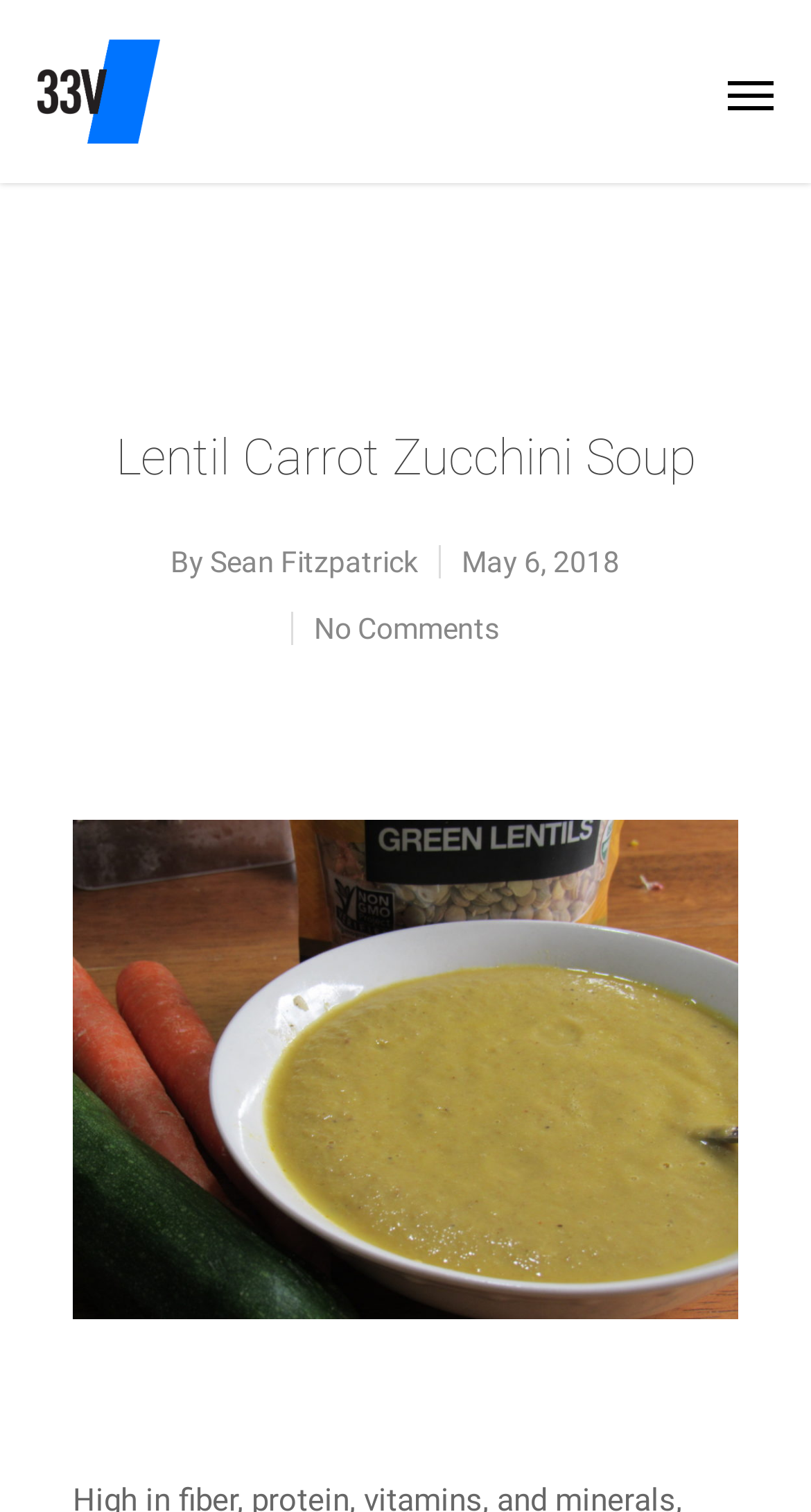What is the topic of the article?
Your answer should be a single word or phrase derived from the screenshot.

Lentil Carrot Zucchini Soup